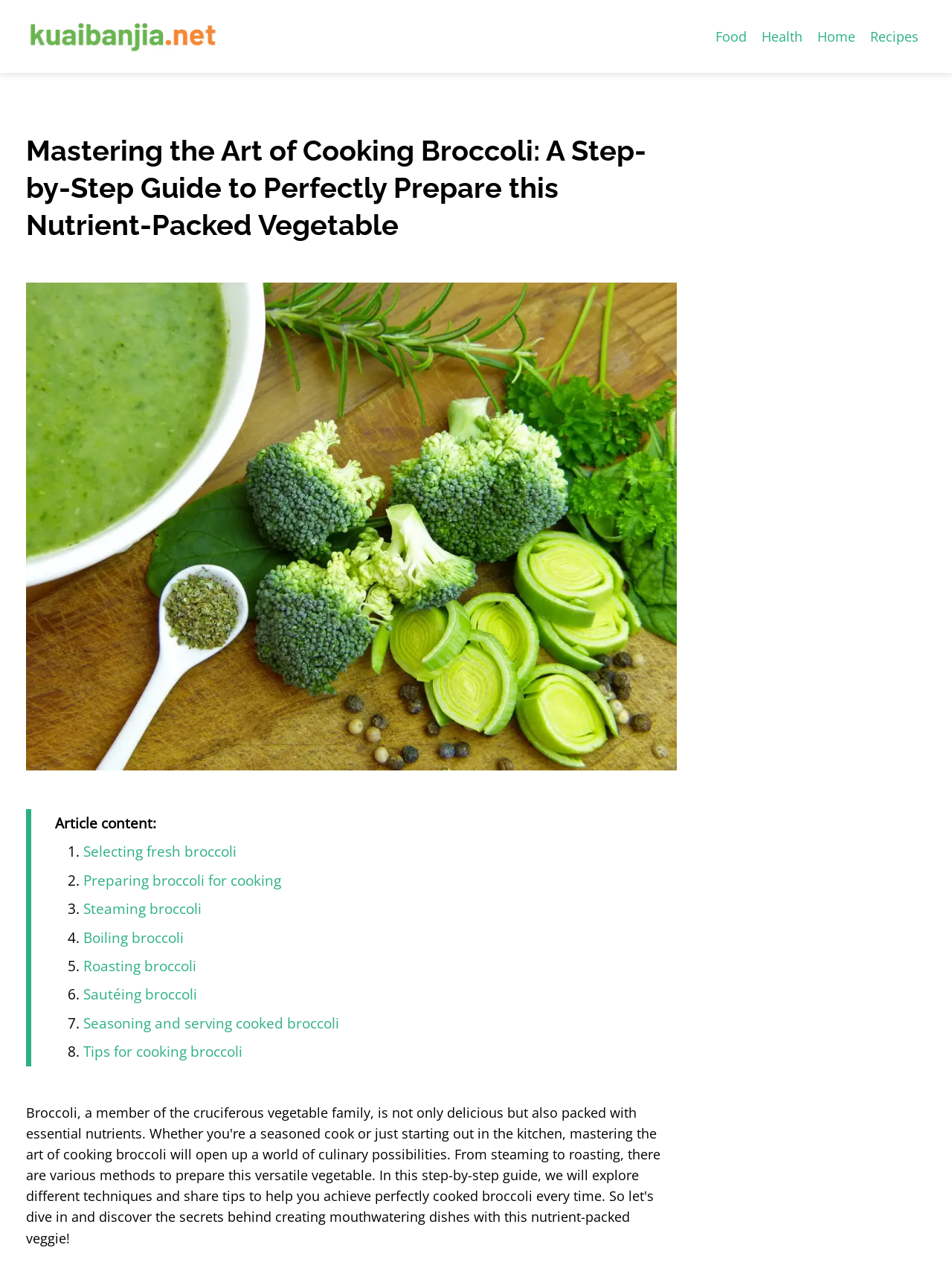Determine the bounding box coordinates of the element's region needed to click to follow the instruction: "Subscribe to the magazine". Provide these coordinates as four float numbers between 0 and 1, formatted as [left, top, right, bottom].

None